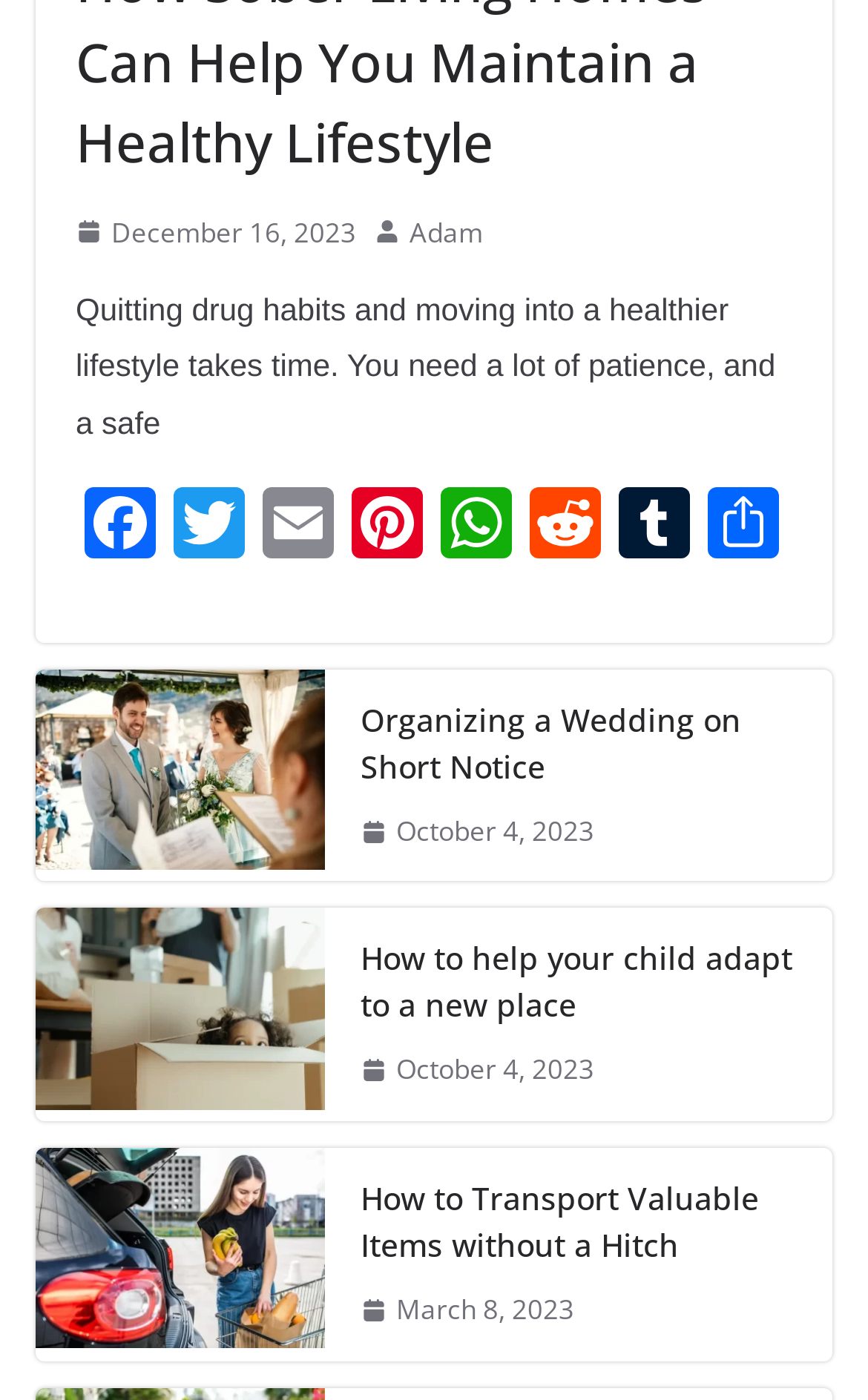Determine the bounding box coordinates of the region I should click to achieve the following instruction: "Share on Facebook". Ensure the bounding box coordinates are four float numbers between 0 and 1, i.e., [left, top, right, bottom].

[0.087, 0.348, 0.19, 0.405]